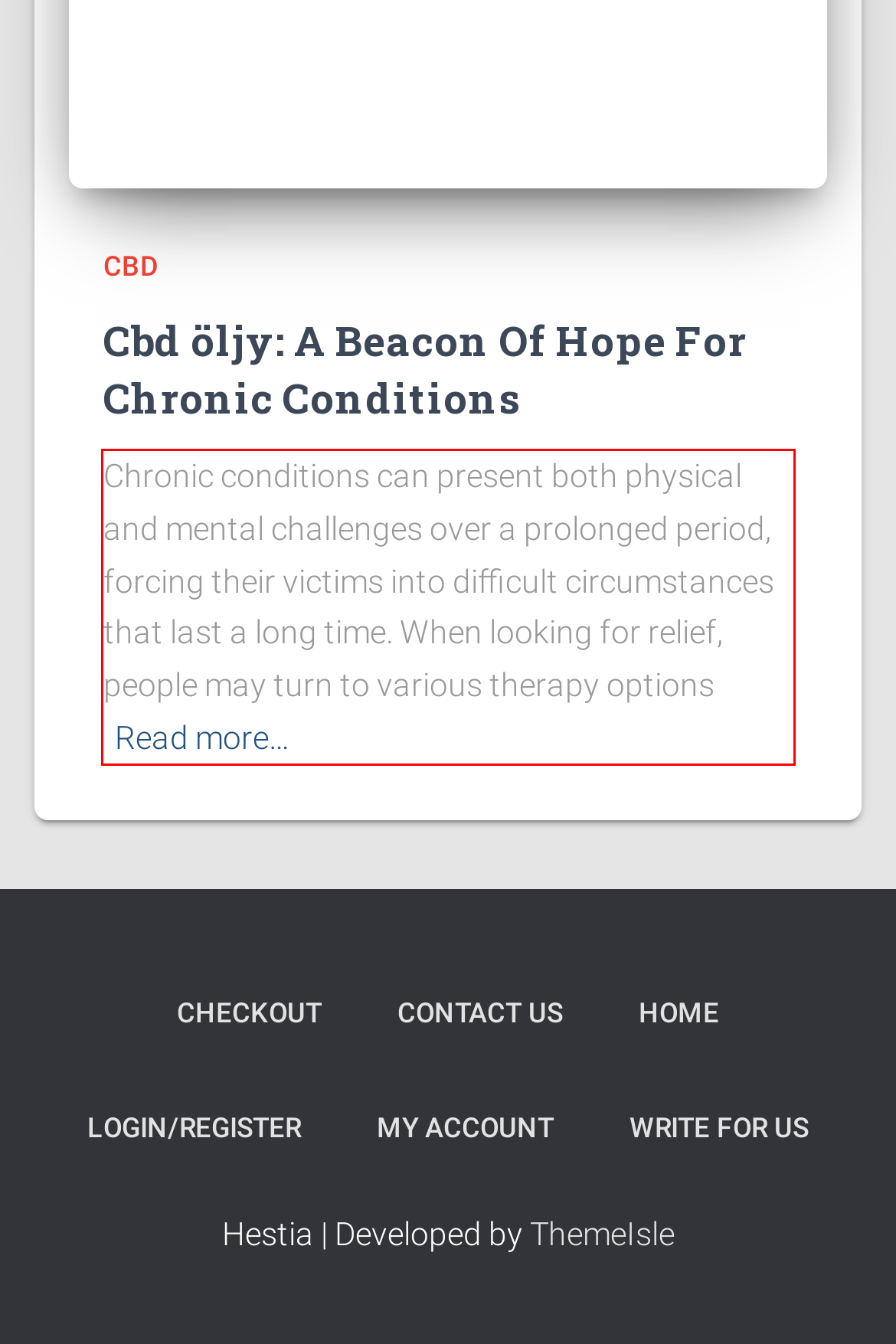Please perform OCR on the UI element surrounded by the red bounding box in the given webpage screenshot and extract its text content.

Chronic conditions can present both physical and mental challenges over a prolonged period, forcing their victims into difficult circumstances that last a long time. When looking for relief, people may turn to various therapy optionsRead more…